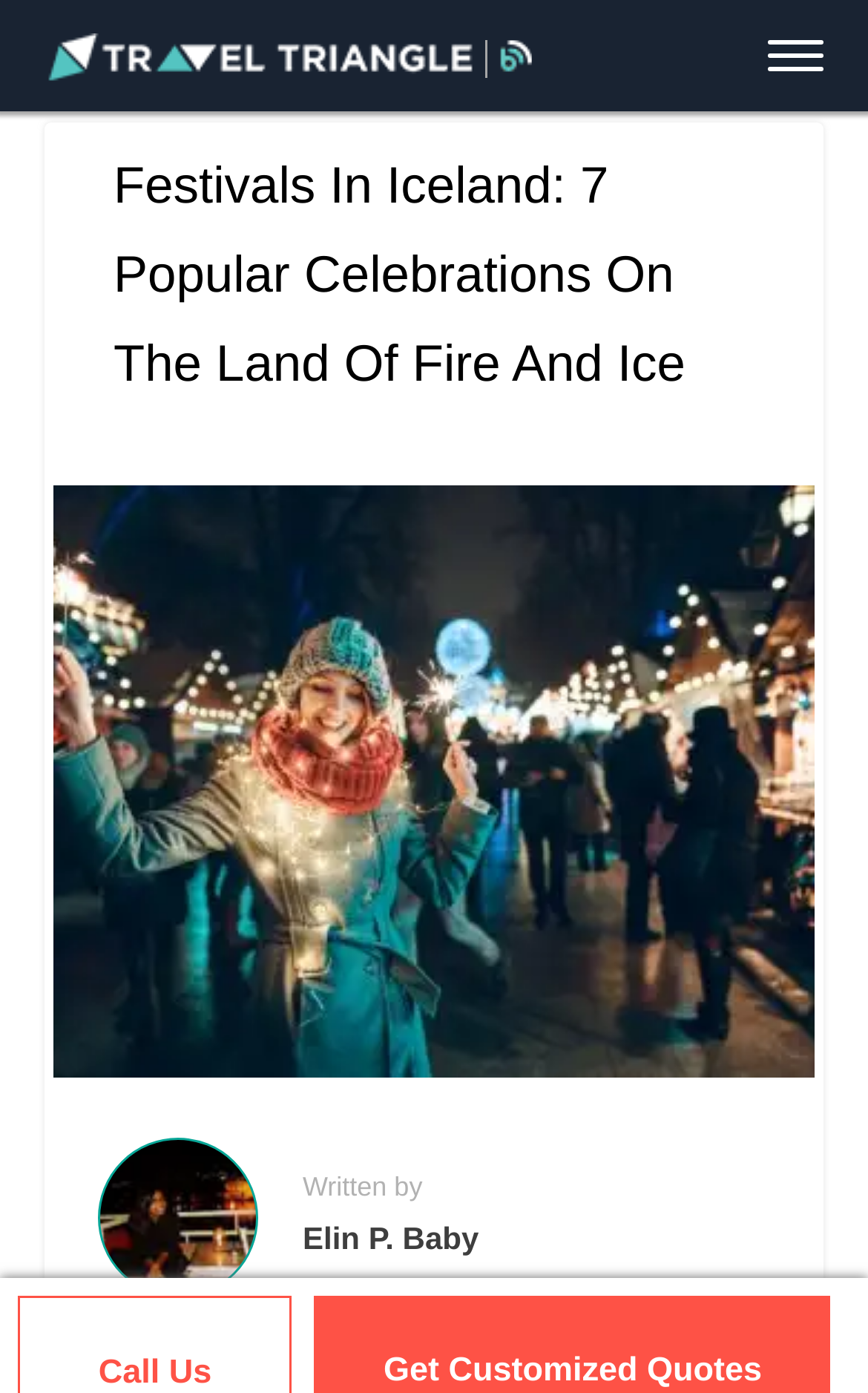Please provide a detailed answer to the question below based on the screenshot: 
What is the main topic of this webpage?

I found the main topic of this webpage by looking at the heading 'Festivals In Iceland: 7 Popular Celebrations On The Land Of Fire And Ice'. This heading is prominent and descriptive, indicating that the main topic of this webpage is festivals in Iceland.